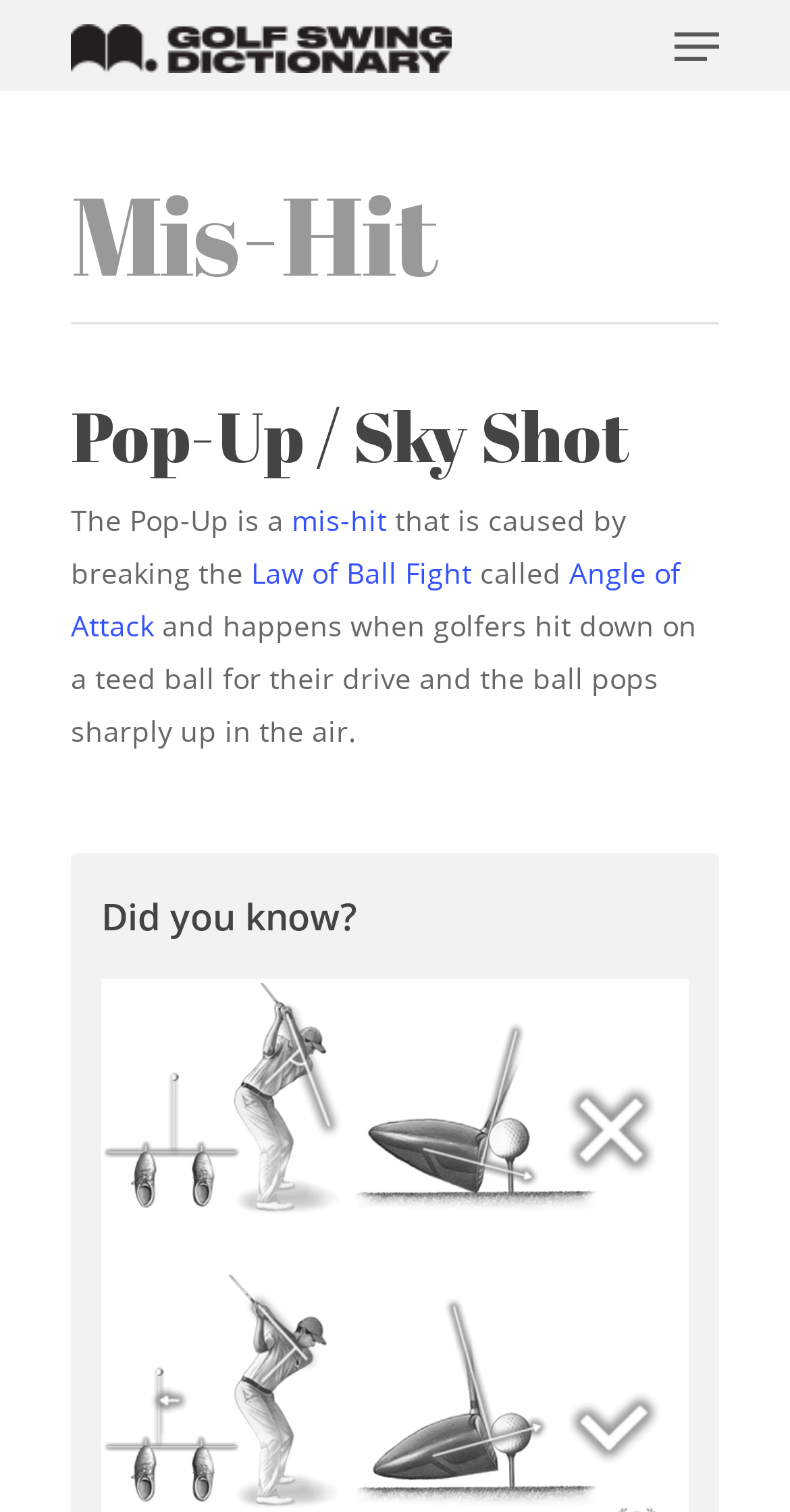Find the bounding box coordinates for the UI element that matches this description: "Angle of Attack".

[0.09, 0.366, 0.862, 0.426]